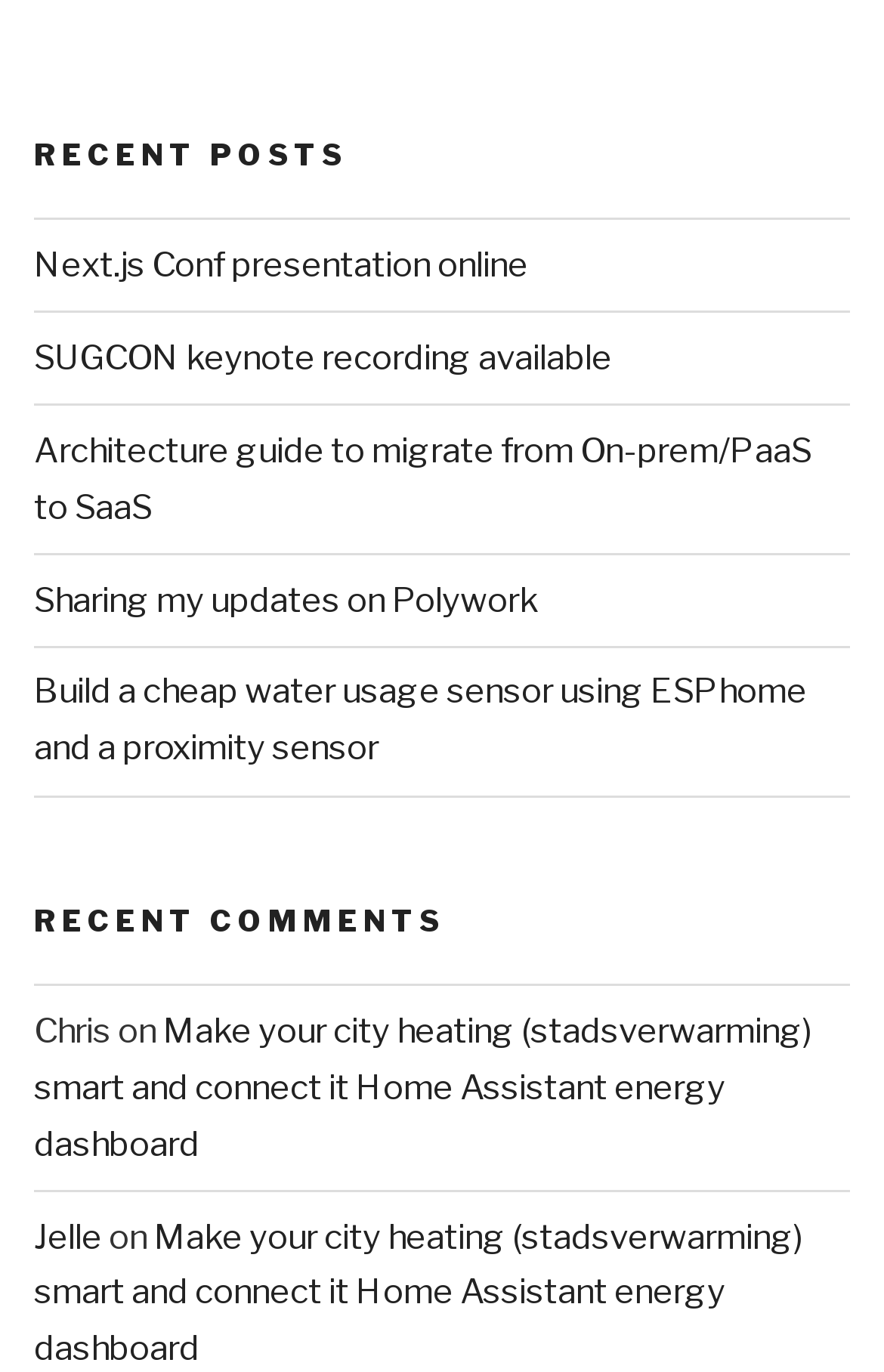Locate the bounding box coordinates of the element you need to click to accomplish the task described by this instruction: "Check out Architecture guide to migrate from On-prem/PaaS to SaaS".

[0.038, 0.313, 0.918, 0.384]